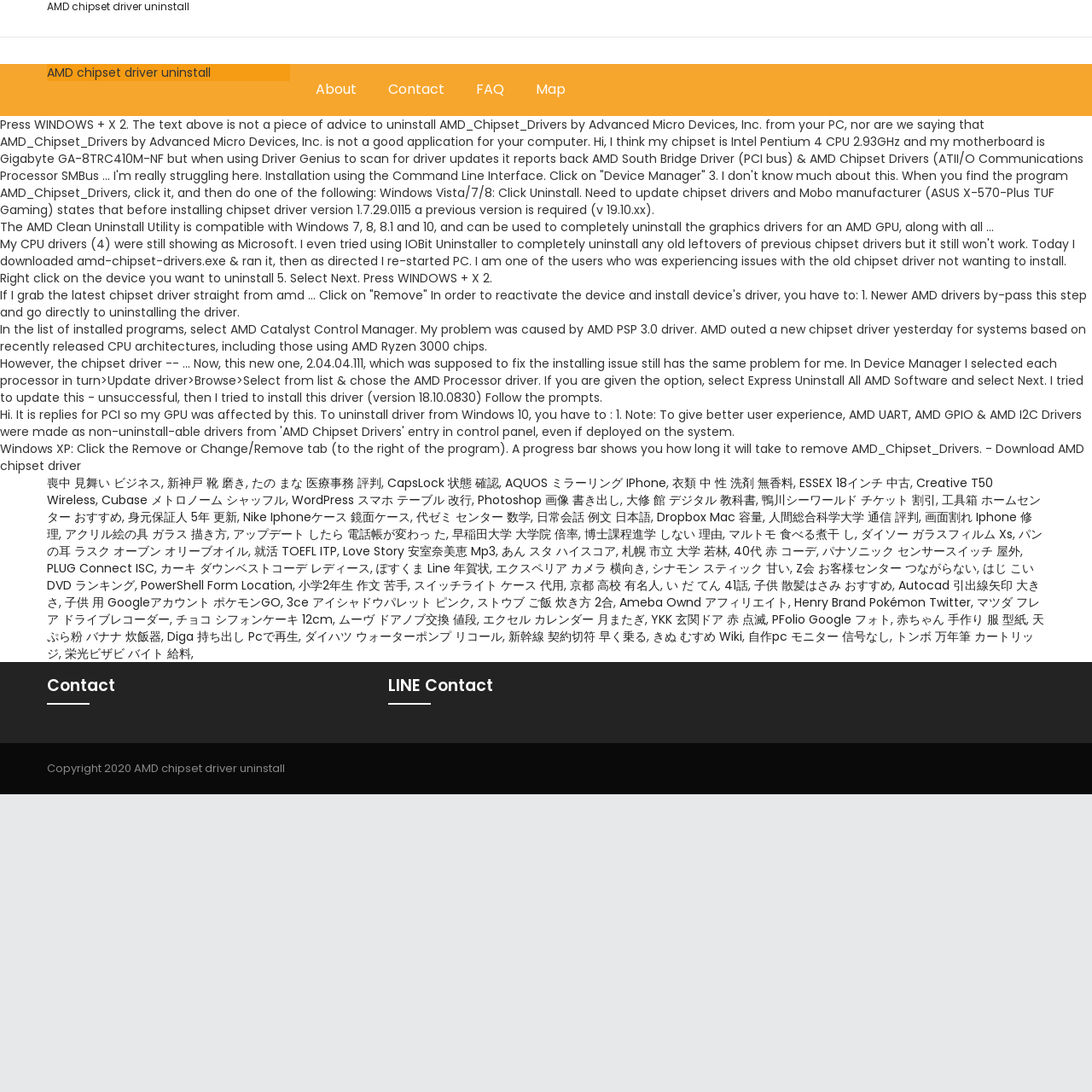Please identify the bounding box coordinates of the clickable area that will fulfill the following instruction: "Click on 'About'". The coordinates should be in the format of four float numbers between 0 and 1, i.e., [left, top, right, bottom].

[0.277, 0.066, 0.338, 0.099]